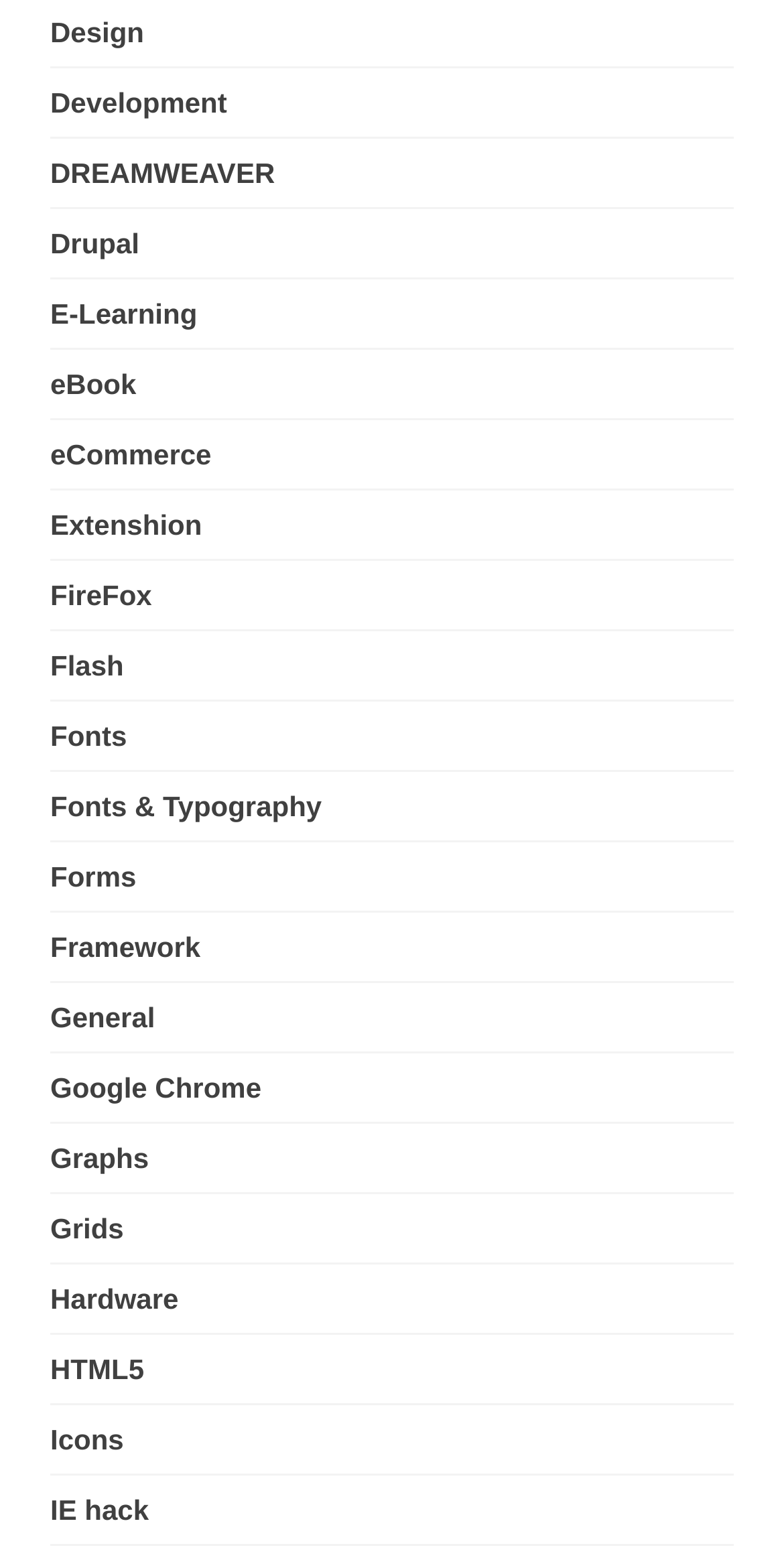Determine the bounding box coordinates of the target area to click to execute the following instruction: "go to HTML5 page."

[0.064, 0.869, 0.184, 0.889]